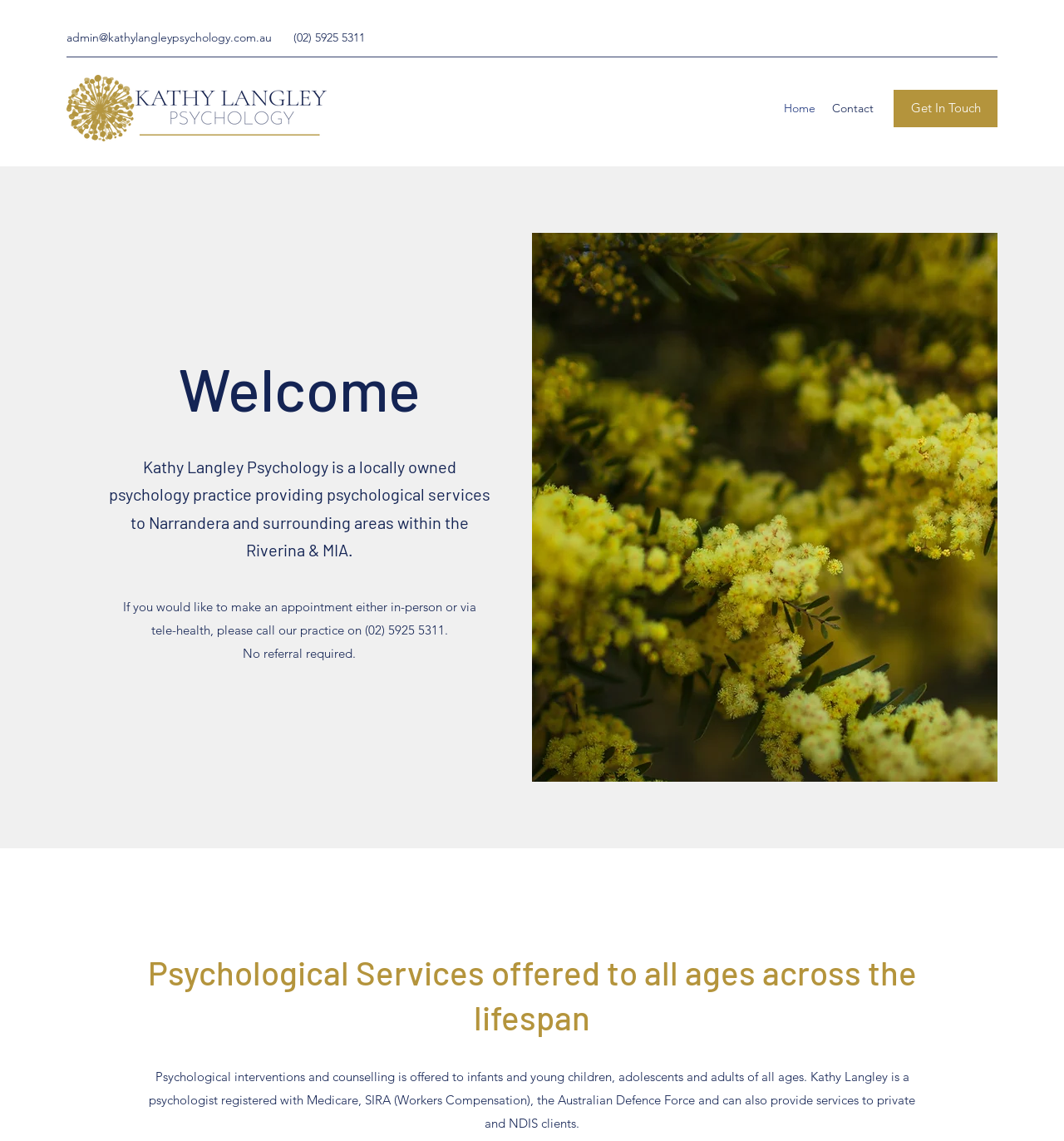What services are offered by Kathy Langley Psychology?
Answer the question with a detailed and thorough explanation.

I found the services offered by looking at the static text elements on the webpage, specifically the one that says 'Psychological interventions and counselling is offered to infants and young children, adolescents and adults of all ages...'.